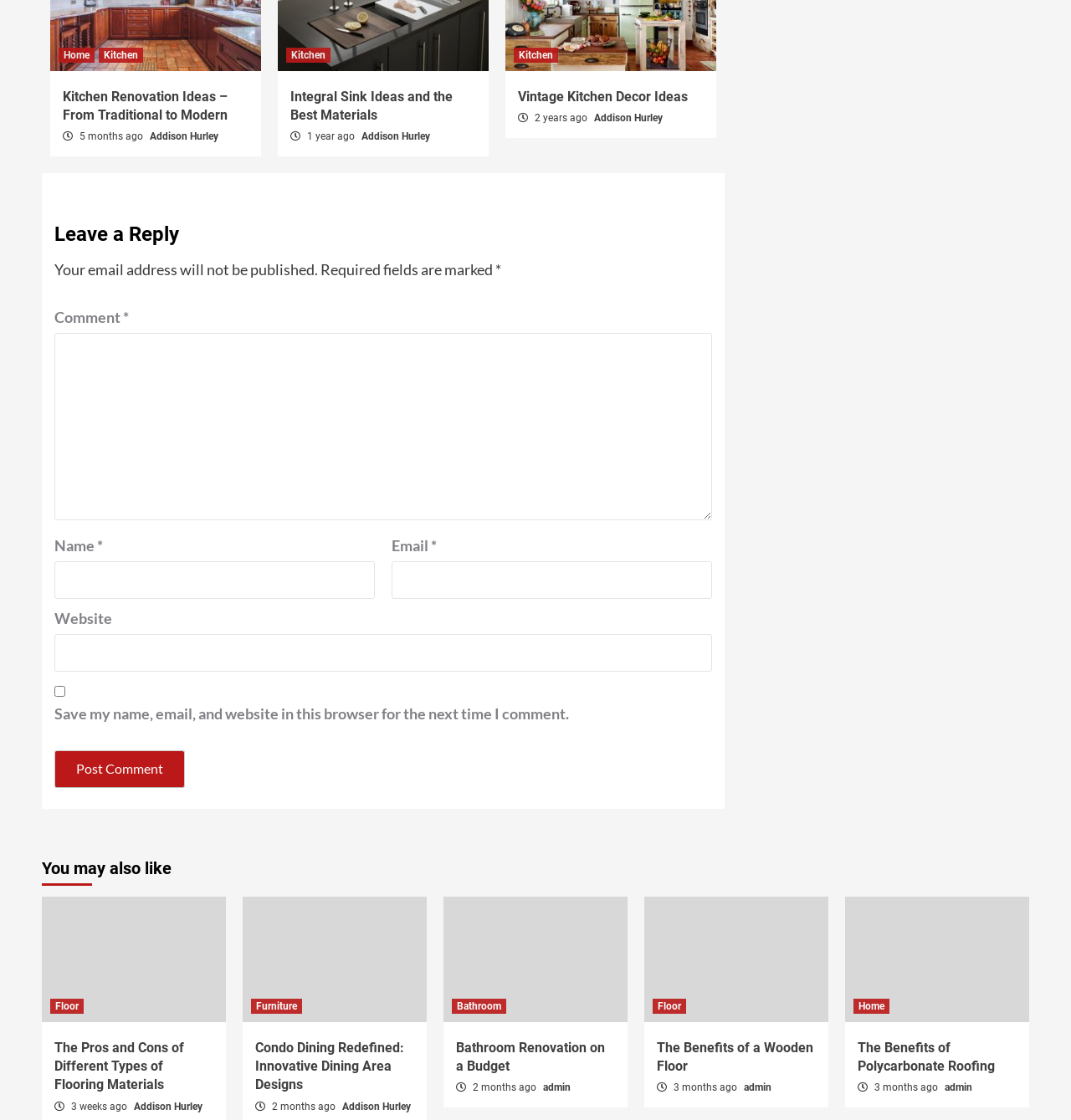Identify the coordinates of the bounding box for the element described below: "Bathroom Renovation on a Budget". Return the coordinates as four float numbers between 0 and 1: [left, top, right, bottom].

[0.426, 0.928, 0.565, 0.959]